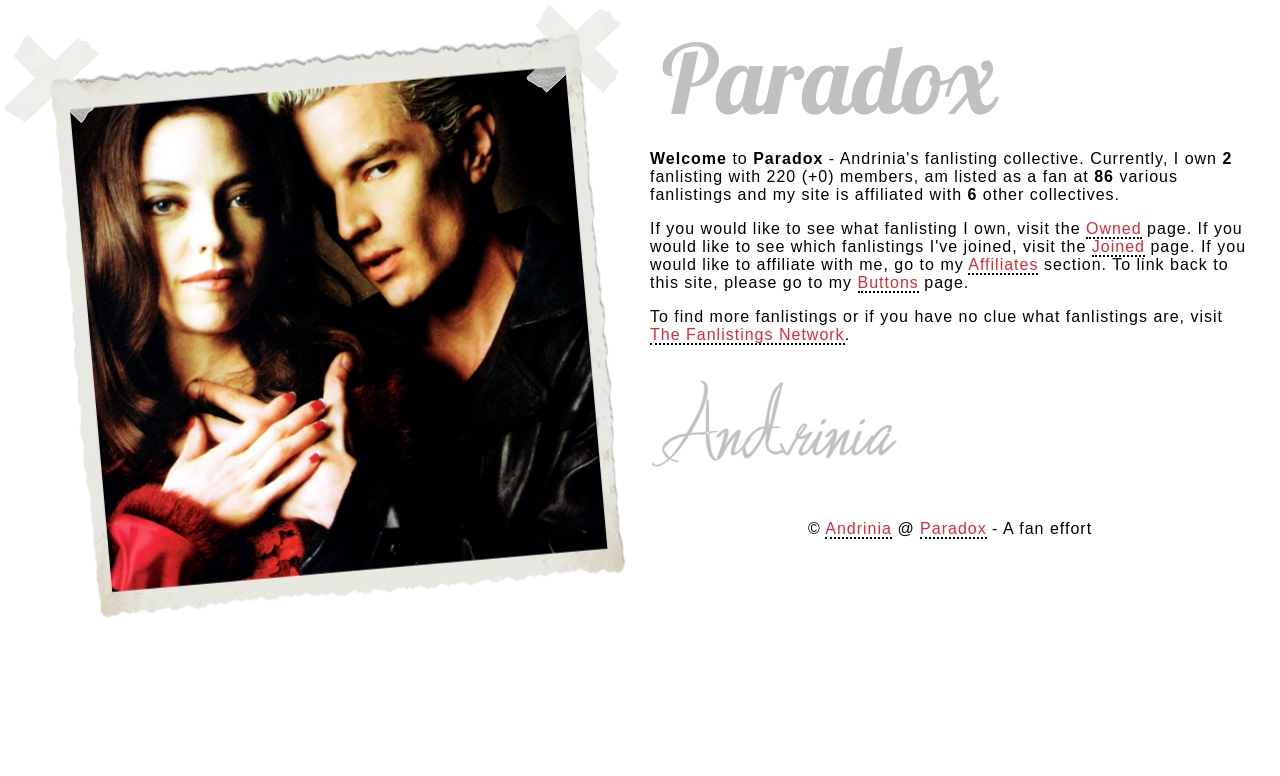Identify the bounding box coordinates for the UI element described as: "Paradox". The coordinates should be provided as four floats between 0 and 1: [left, top, right, bottom].

[0.719, 0.67, 0.771, 0.695]